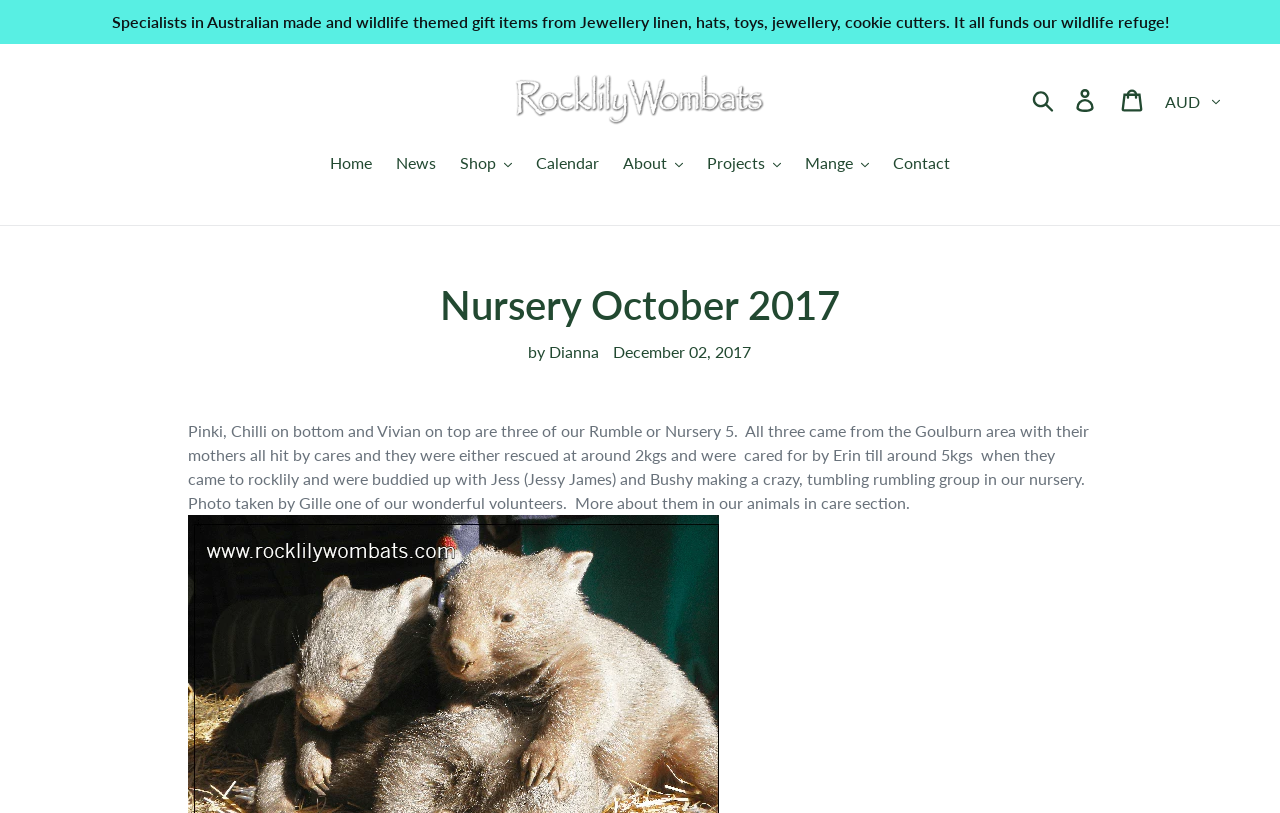Calculate the bounding box coordinates of the UI element given the description: "alt="Rocklily Wombats"".

[0.402, 0.091, 0.598, 0.154]